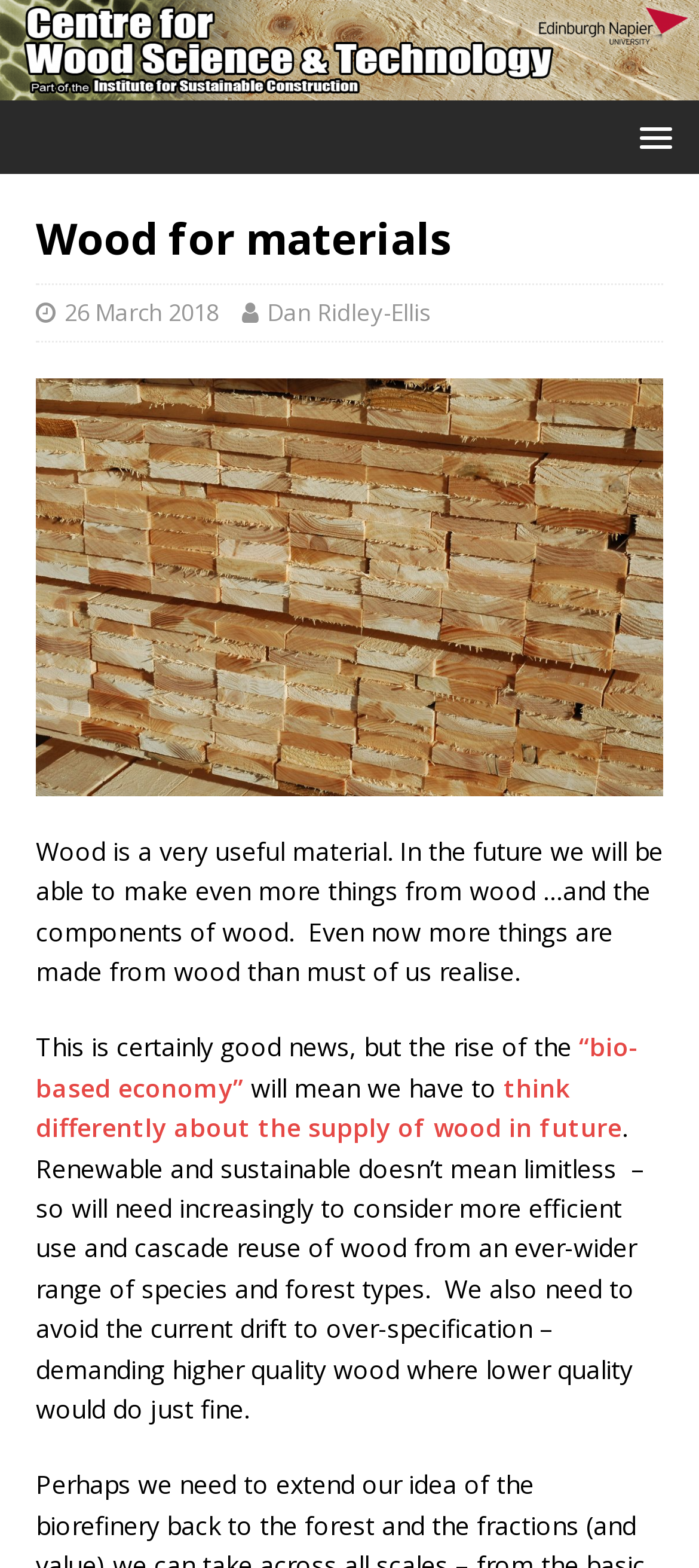Consider the image and give a detailed and elaborate answer to the question: 
What is the concern about the 'bio-based economy'?

According to the webpage content, the rise of the 'bio-based economy' will require us to think differently about the supply of wood, and one of the concerns is the current drift to over-specification, demanding higher quality wood where lower quality would do just fine.